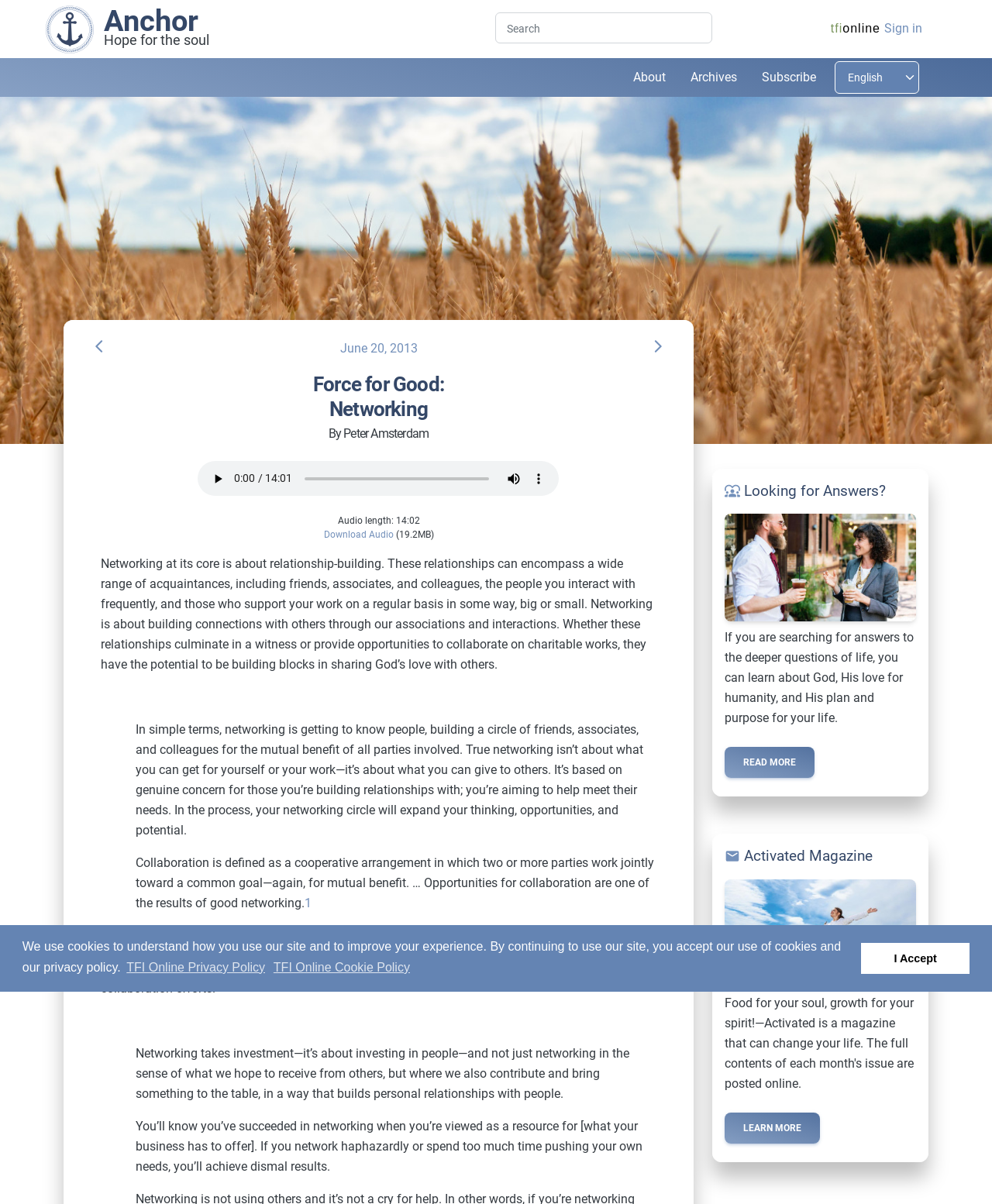Determine the coordinates of the bounding box that should be clicked to complete the instruction: "Search for something". The coordinates should be represented by four float numbers between 0 and 1: [left, top, right, bottom].

[0.511, 0.019, 0.545, 0.029]